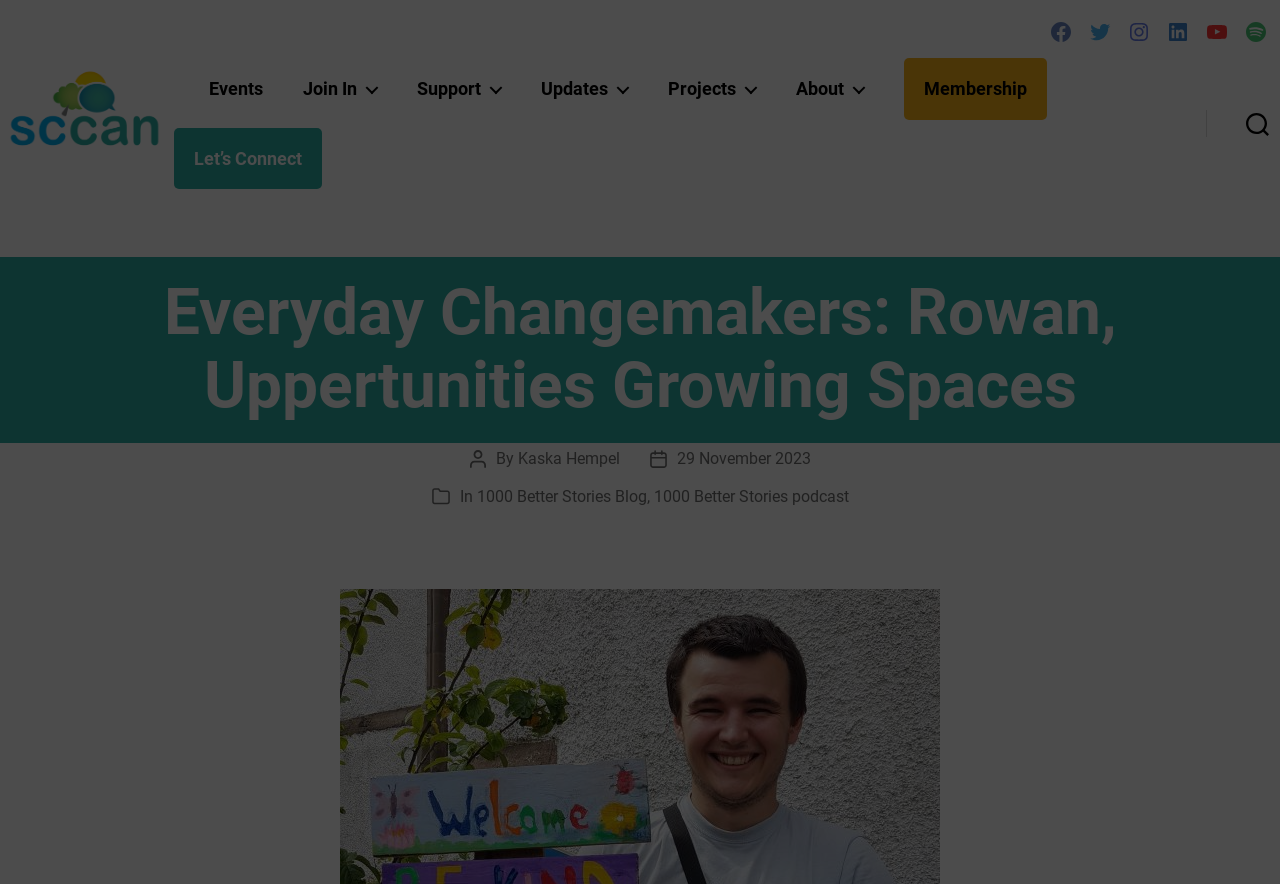Locate the bounding box coordinates of the element you need to click to accomplish the task described by this instruction: "Read the post by Kaska Hempel".

[0.404, 0.508, 0.484, 0.529]